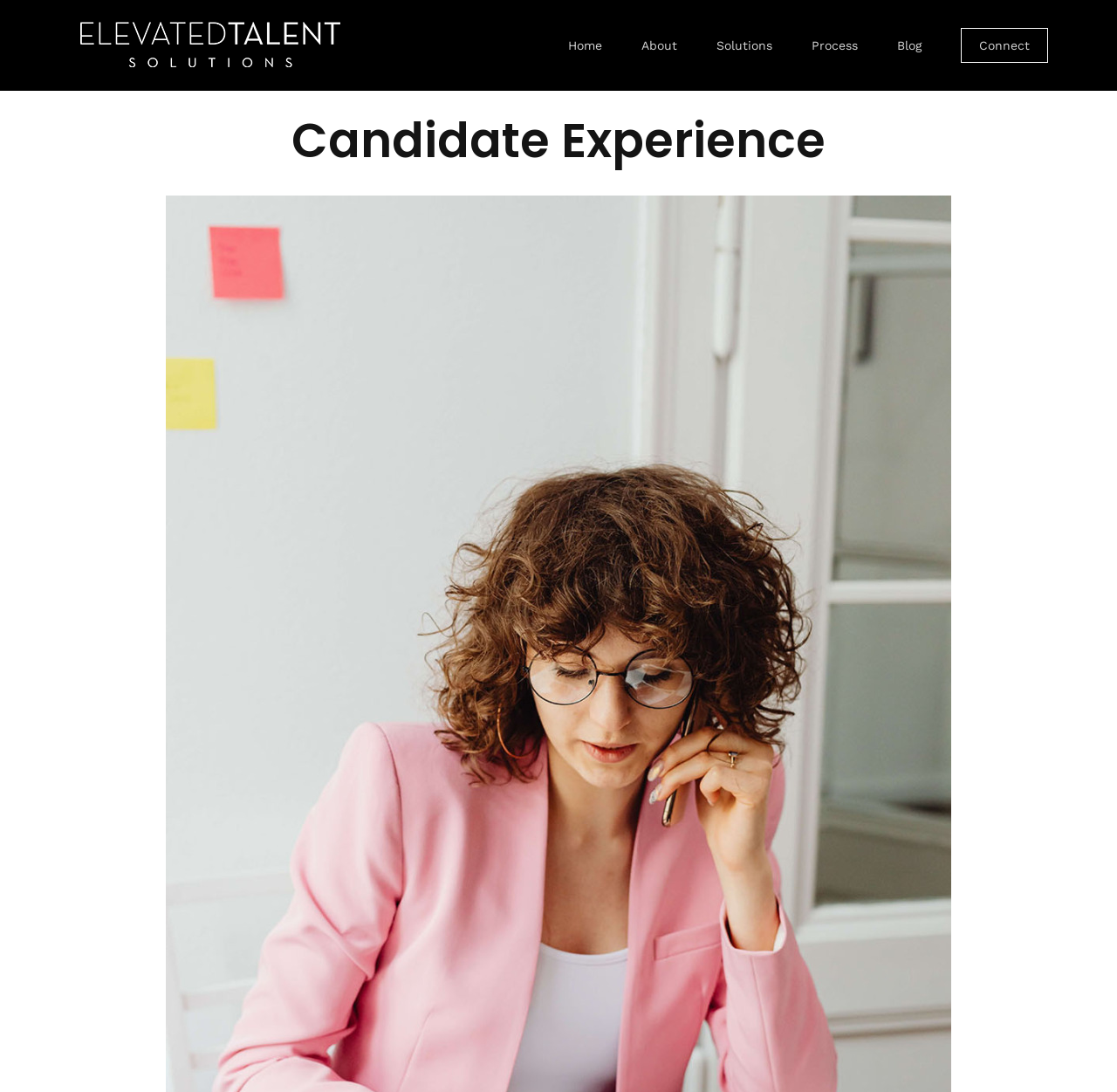Using the description: "alt="Elevated Talent Solutions Logo"", determine the UI element's bounding box coordinates. Ensure the coordinates are in the format of four float numbers between 0 and 1, i.e., [left, top, right, bottom].

[0.062, 0.01, 0.313, 0.071]